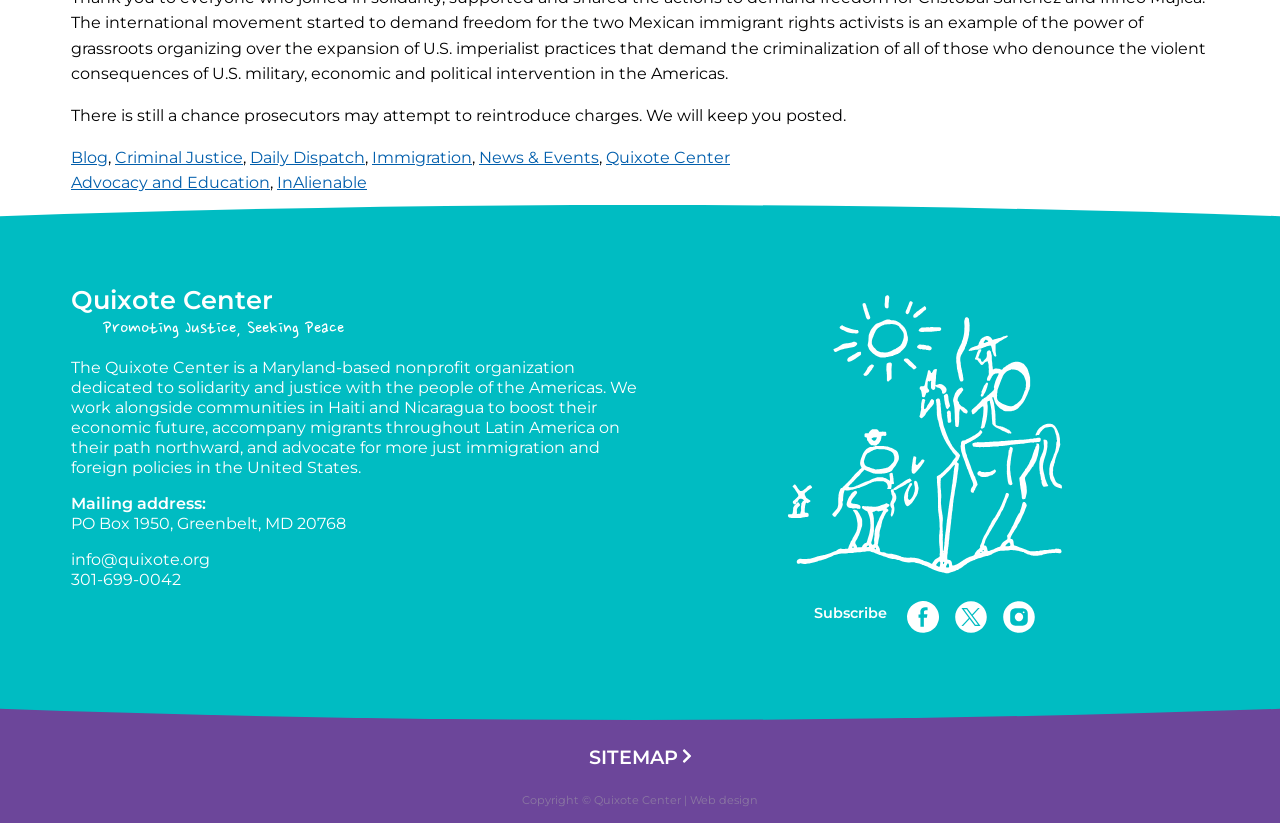Pinpoint the bounding box coordinates of the element you need to click to execute the following instruction: "Click on the 'Blog' link". The bounding box should be represented by four float numbers between 0 and 1, in the format [left, top, right, bottom].

[0.055, 0.179, 0.084, 0.202]